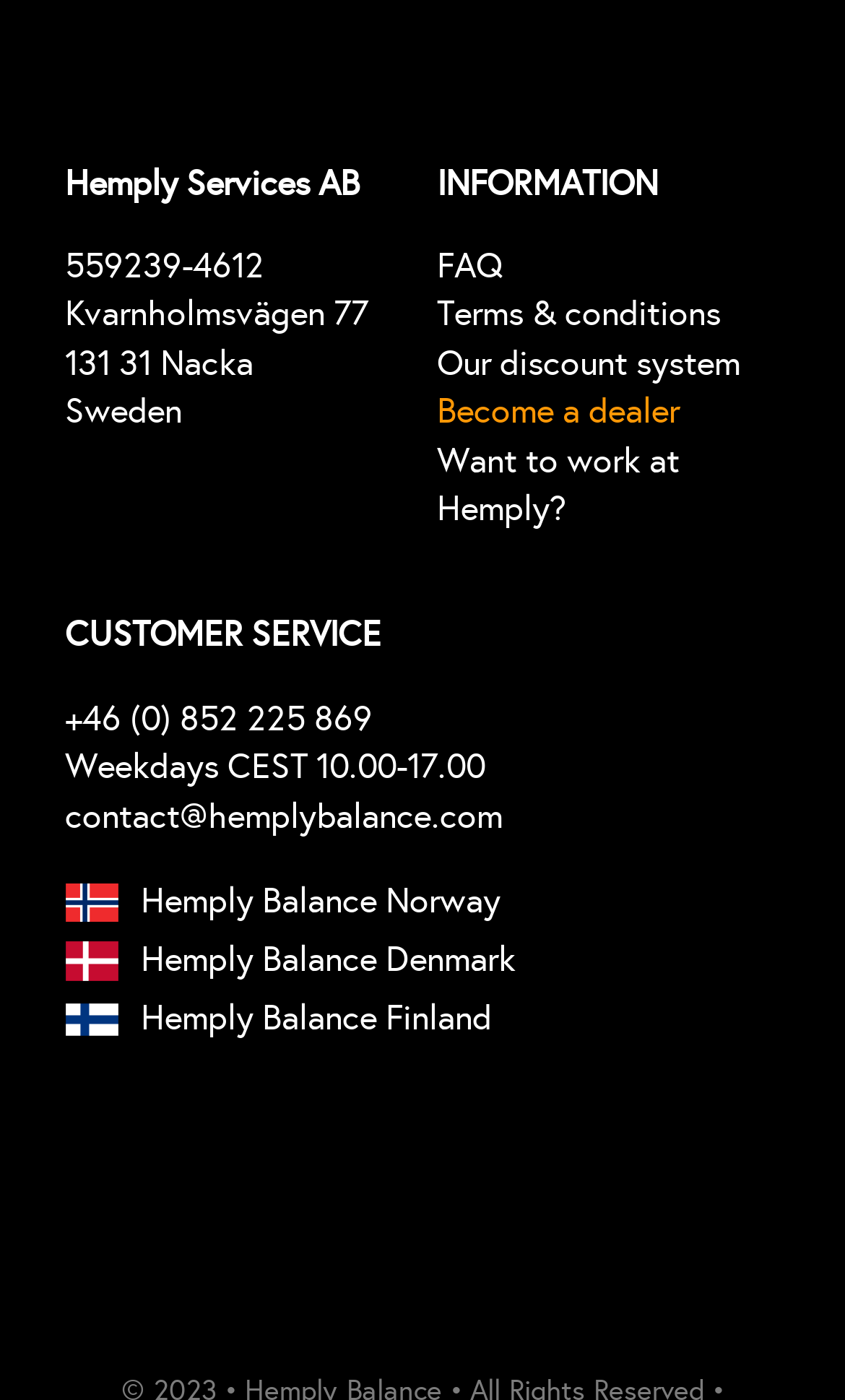Identify the bounding box coordinates necessary to click and complete the given instruction: "Check payment options".

[0.103, 0.827, 0.364, 0.878]